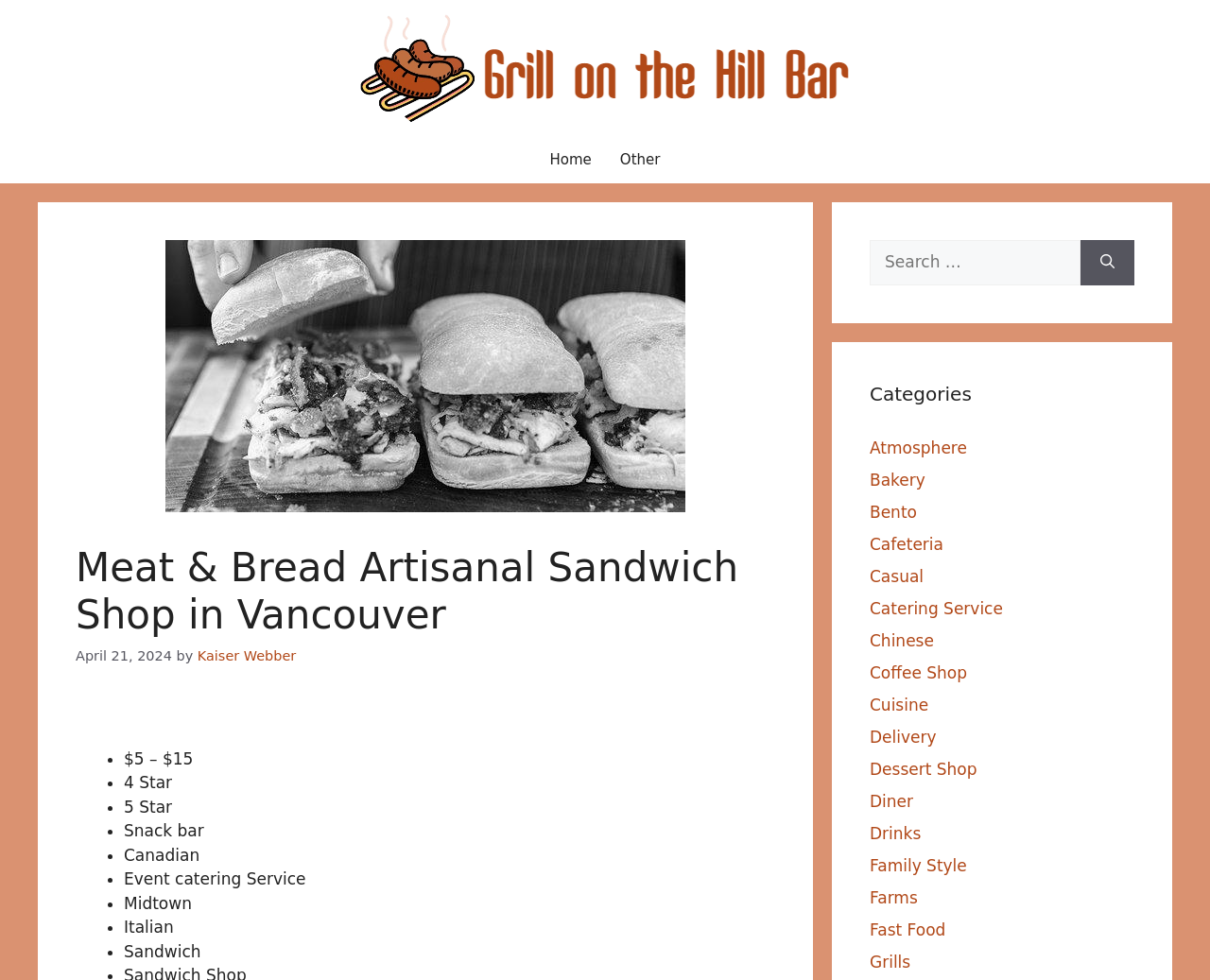Is this shop located in Midtown?
Please respond to the question with a detailed and well-explained answer.

The webpage lists 'Midtown' as one of the keywords, suggesting that the shop is located in Midtown.